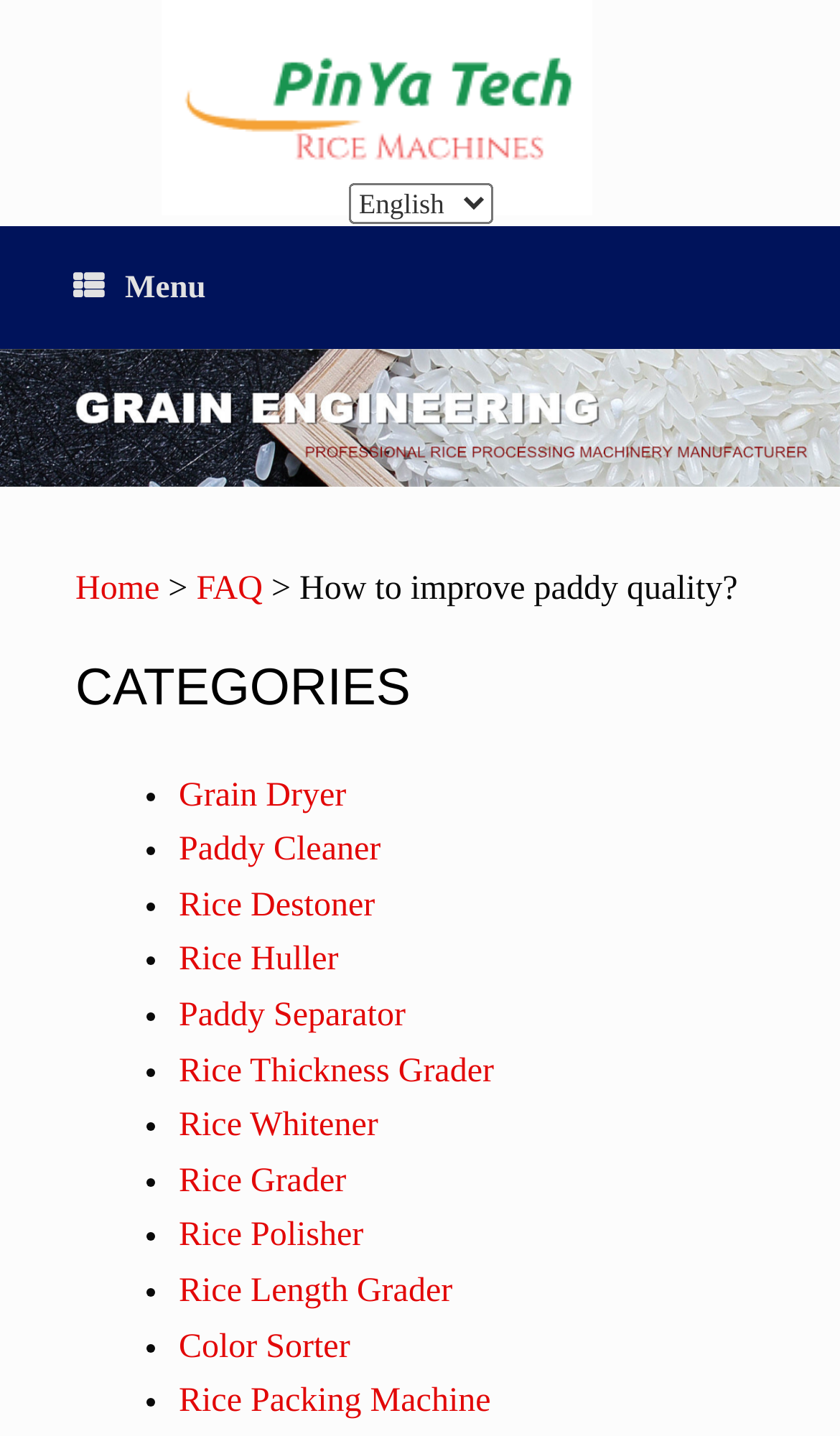How many links are in the banner?
Based on the image, provide a one-word or brief-phrase response.

3